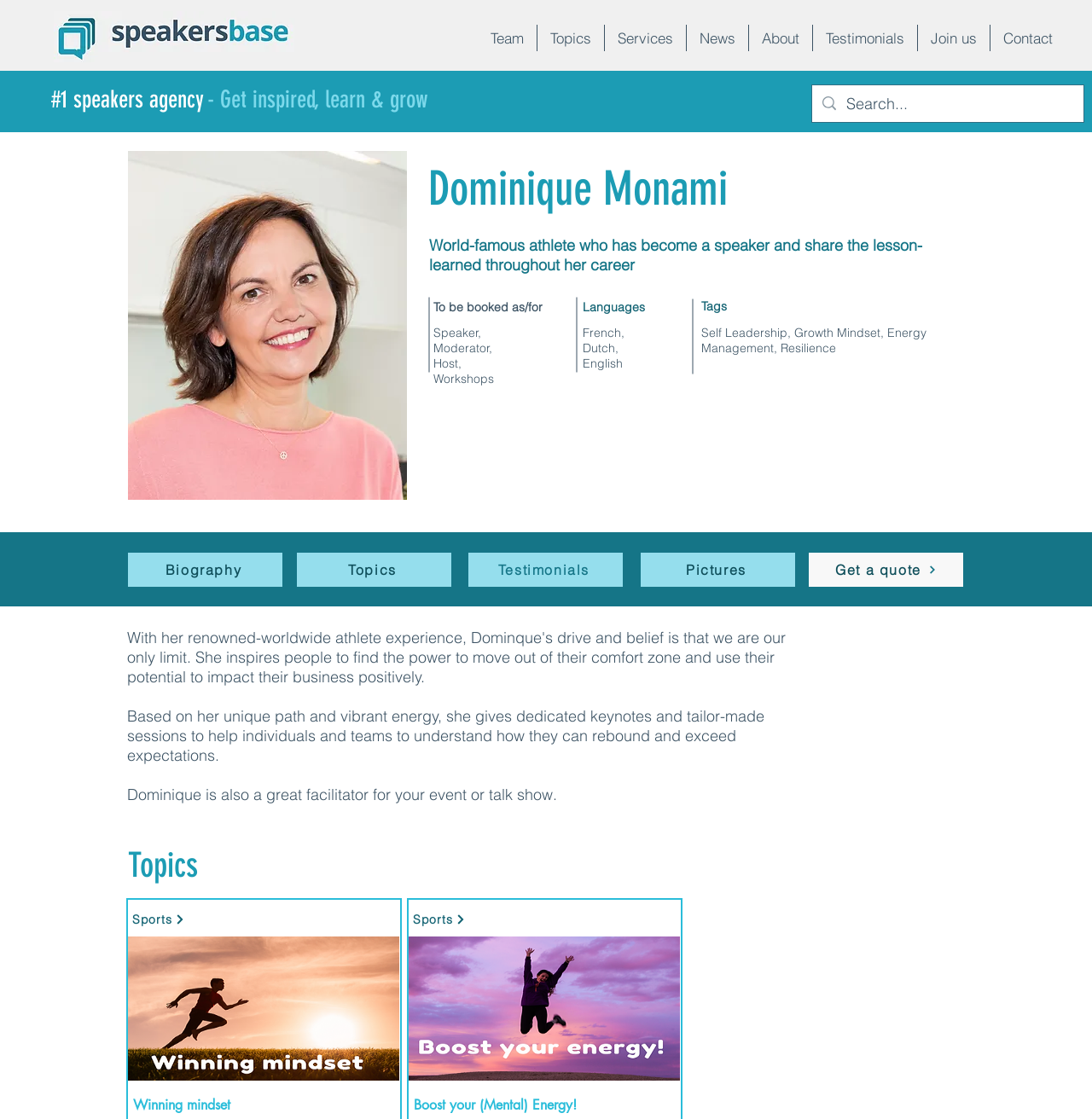What is the topic of the first session?
Based on the visual content, answer with a single word or a brief phrase.

Sports